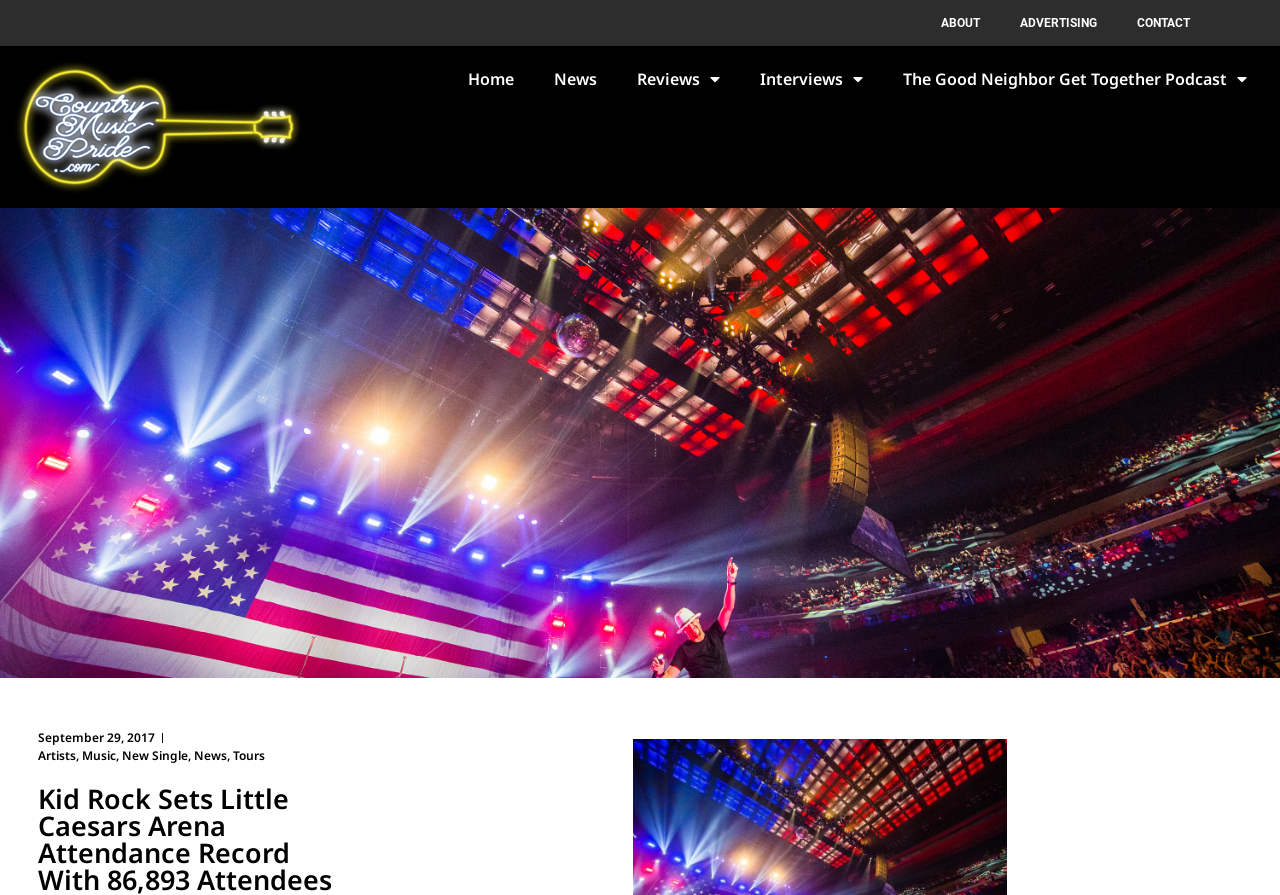Specify the bounding box coordinates of the area to click in order to execute this command: 'Check out the Reviews'. The coordinates should consist of four float numbers ranging from 0 to 1, and should be formatted as [left, top, right, bottom].

[0.482, 0.063, 0.578, 0.114]